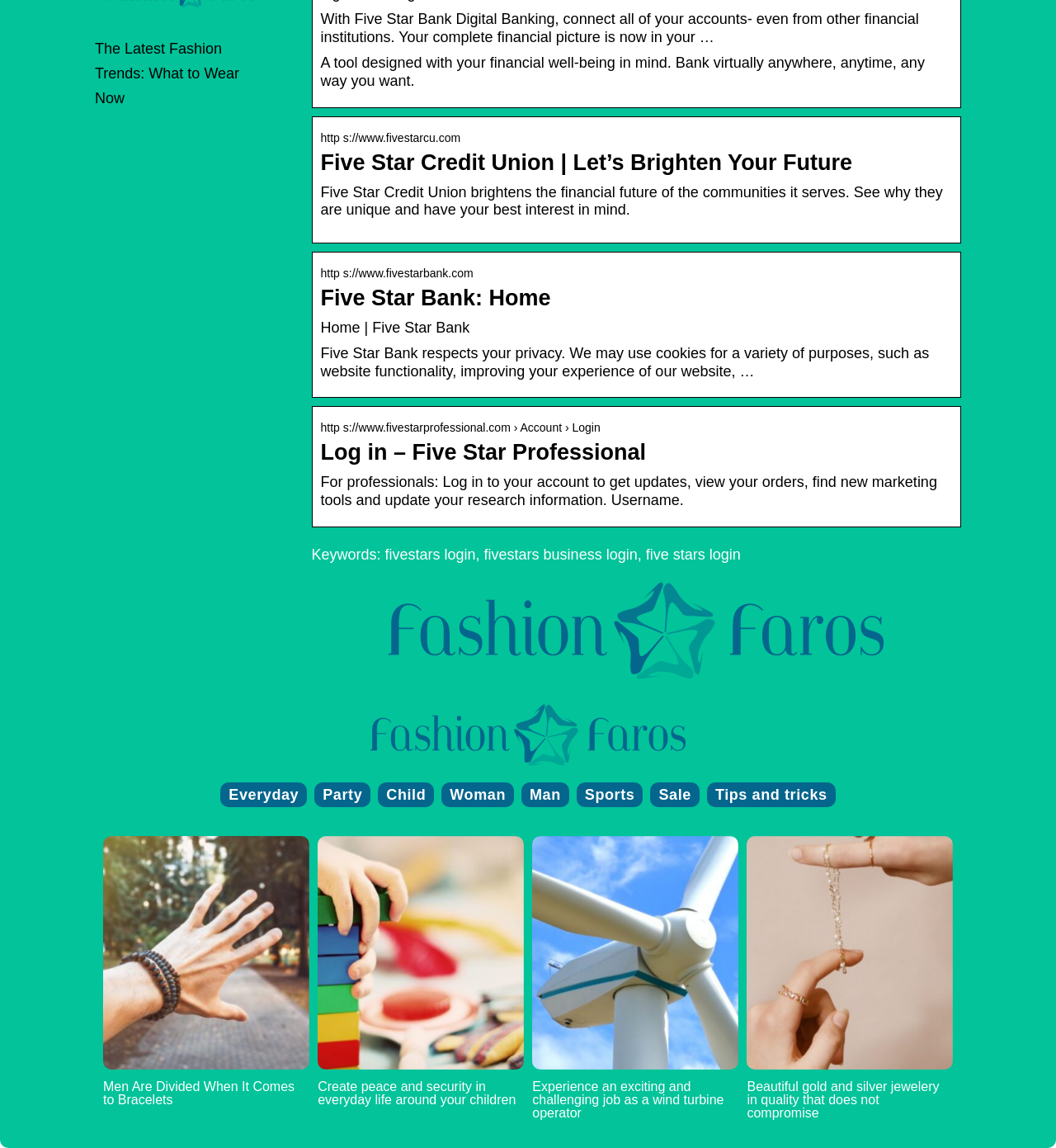Find the bounding box coordinates for the area that should be clicked to accomplish the instruction: "Log in to your account".

[0.304, 0.367, 0.569, 0.378]